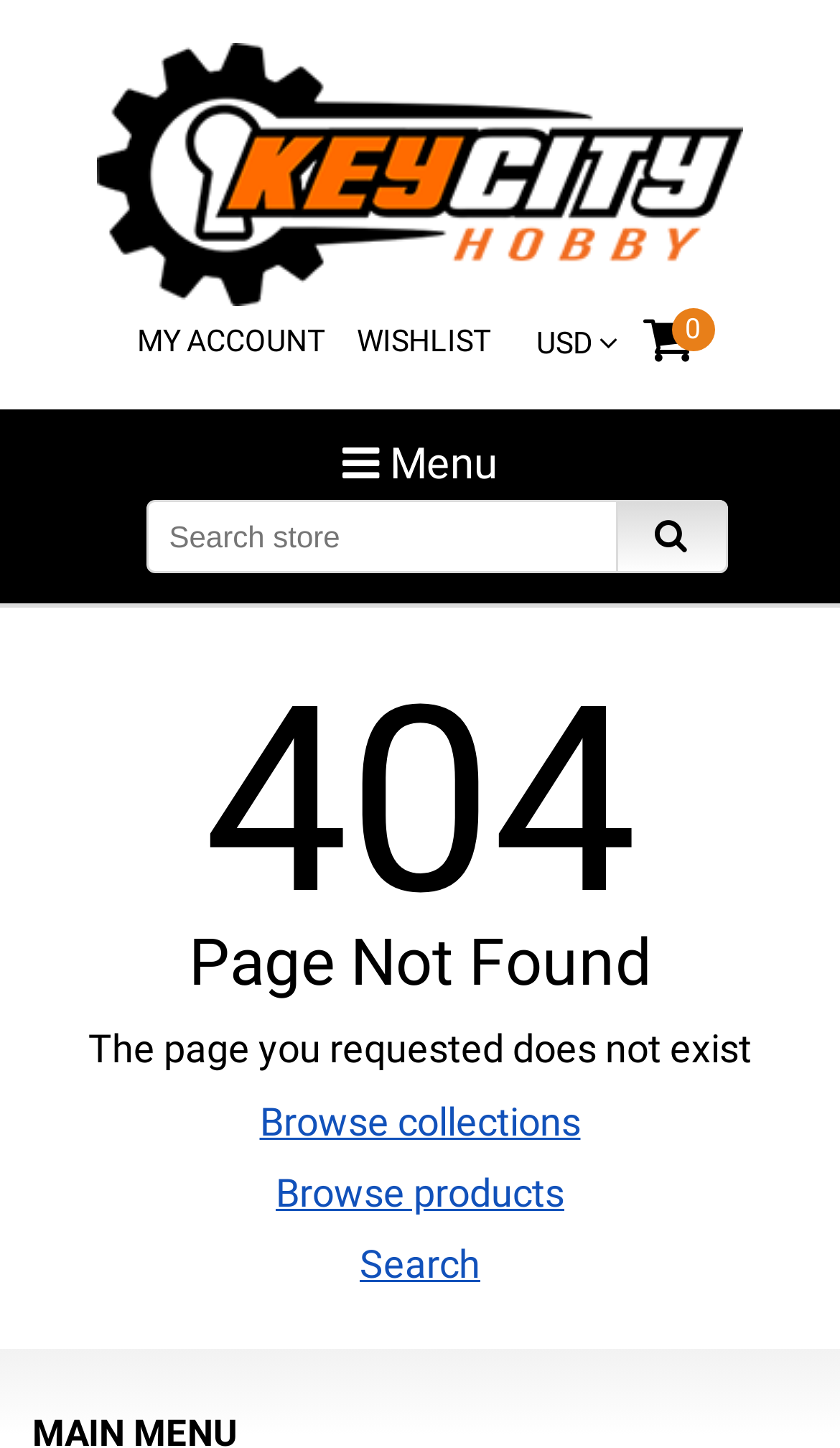Give a one-word or one-phrase response to the question:
What currency is used on this website?

USD